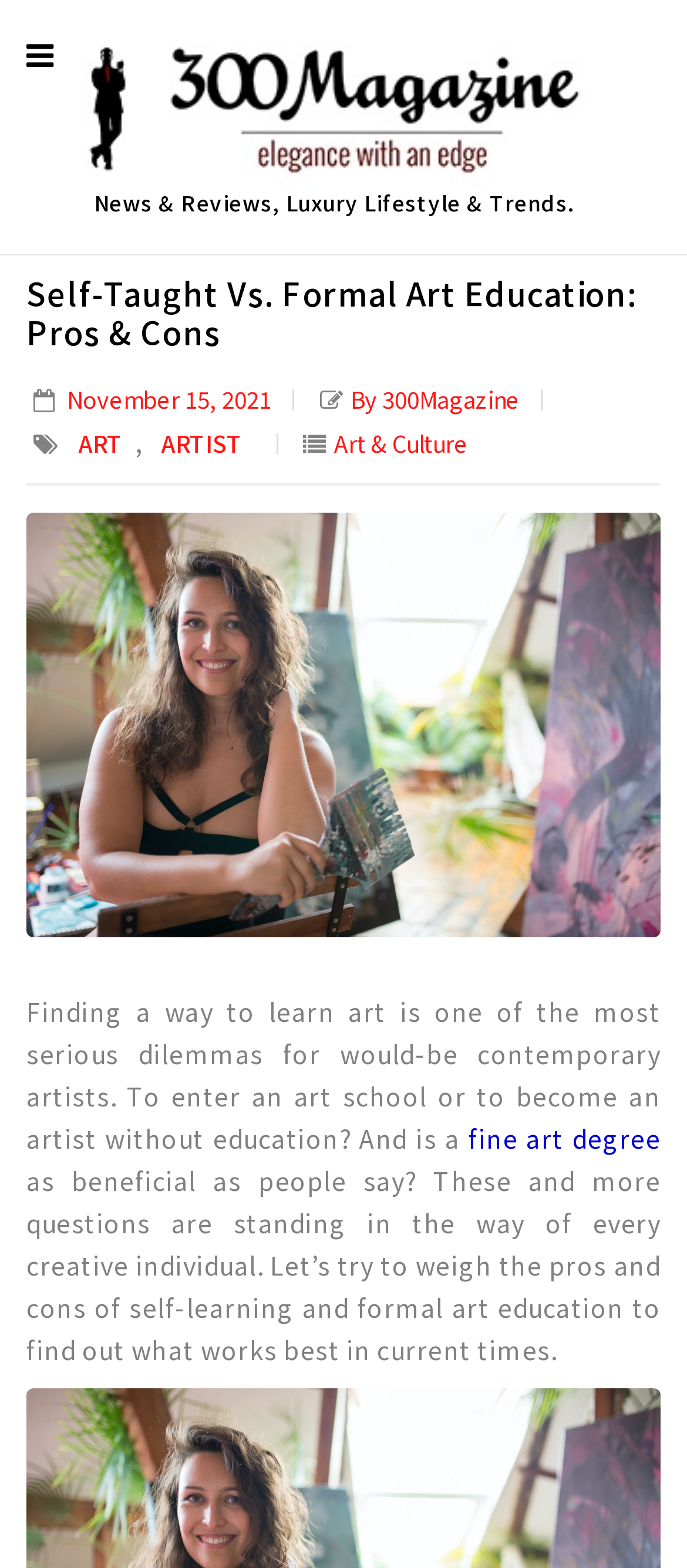Find the bounding box coordinates for the UI element whose description is: "November 15, 2021". The coordinates should be four float numbers between 0 and 1, in the format [left, top, right, bottom].

[0.038, 0.244, 0.395, 0.266]